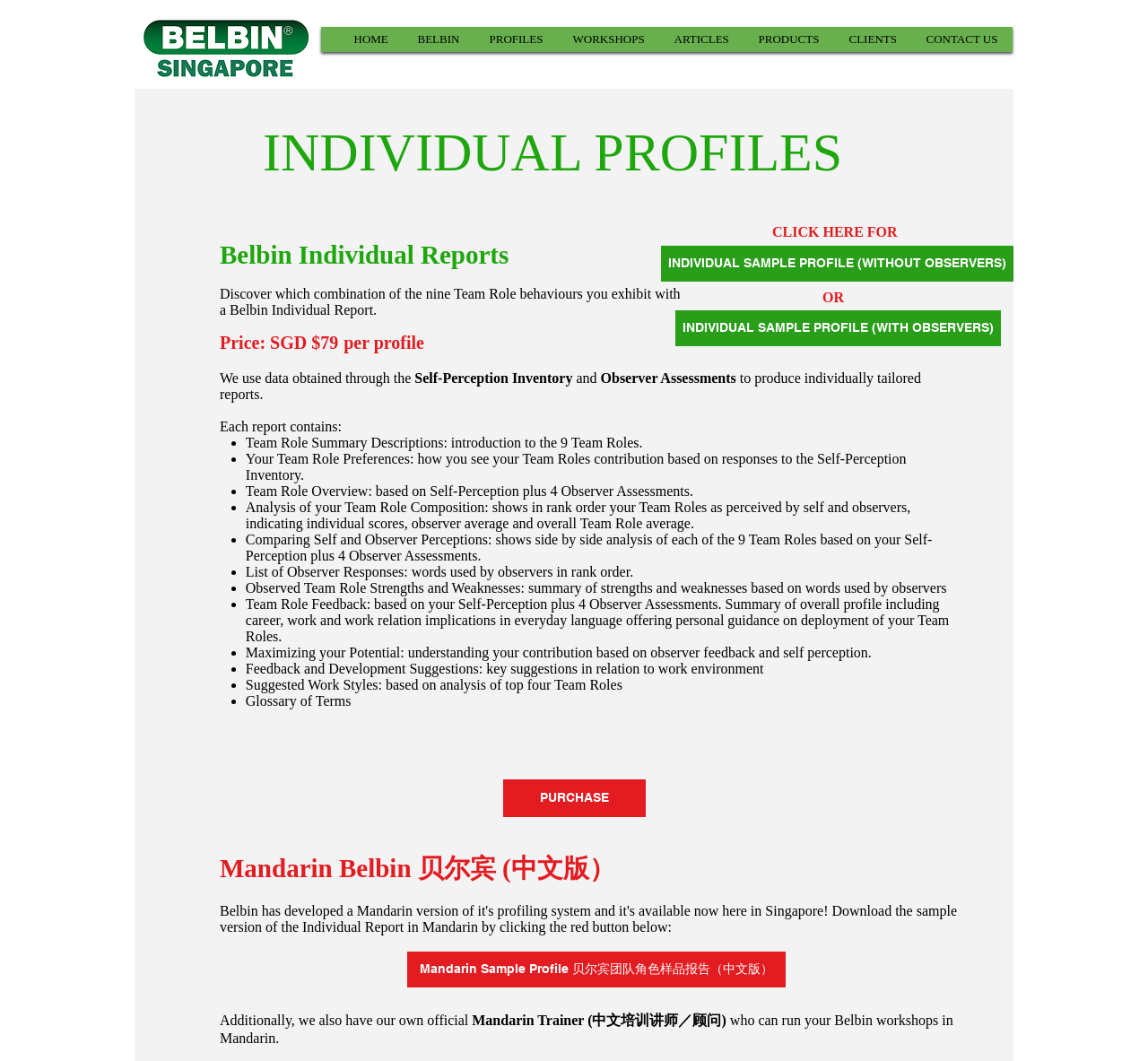Locate the bounding box coordinates of the element you need to click to accomplish the task described by this instruction: "Check the 'CLIENTS' page".

[0.727, 0.017, 0.794, 0.057]